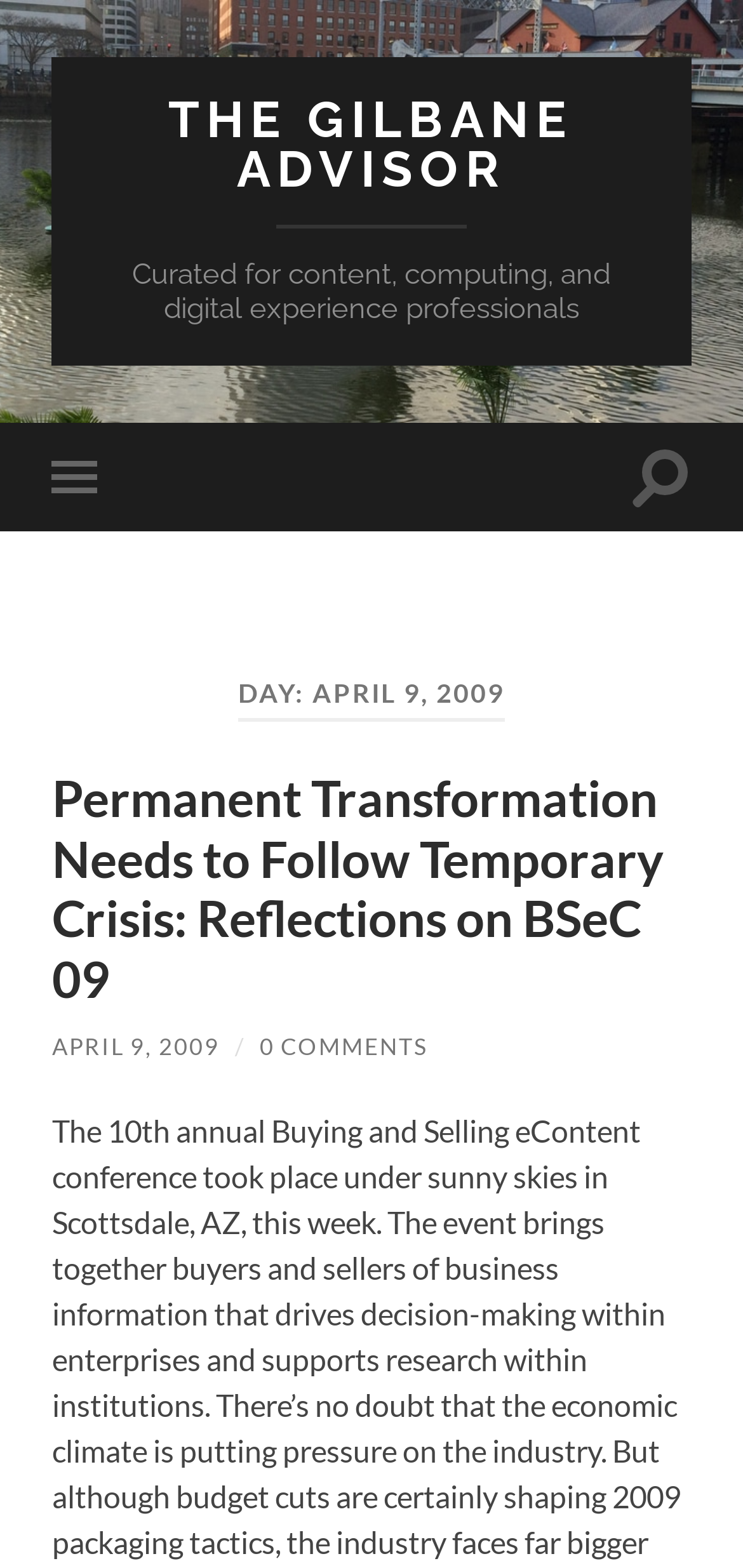Predict the bounding box coordinates for the UI element described as: "Toggle search field". The coordinates should be four float numbers between 0 and 1, presented as [left, top, right, bottom].

[0.848, 0.27, 0.93, 0.339]